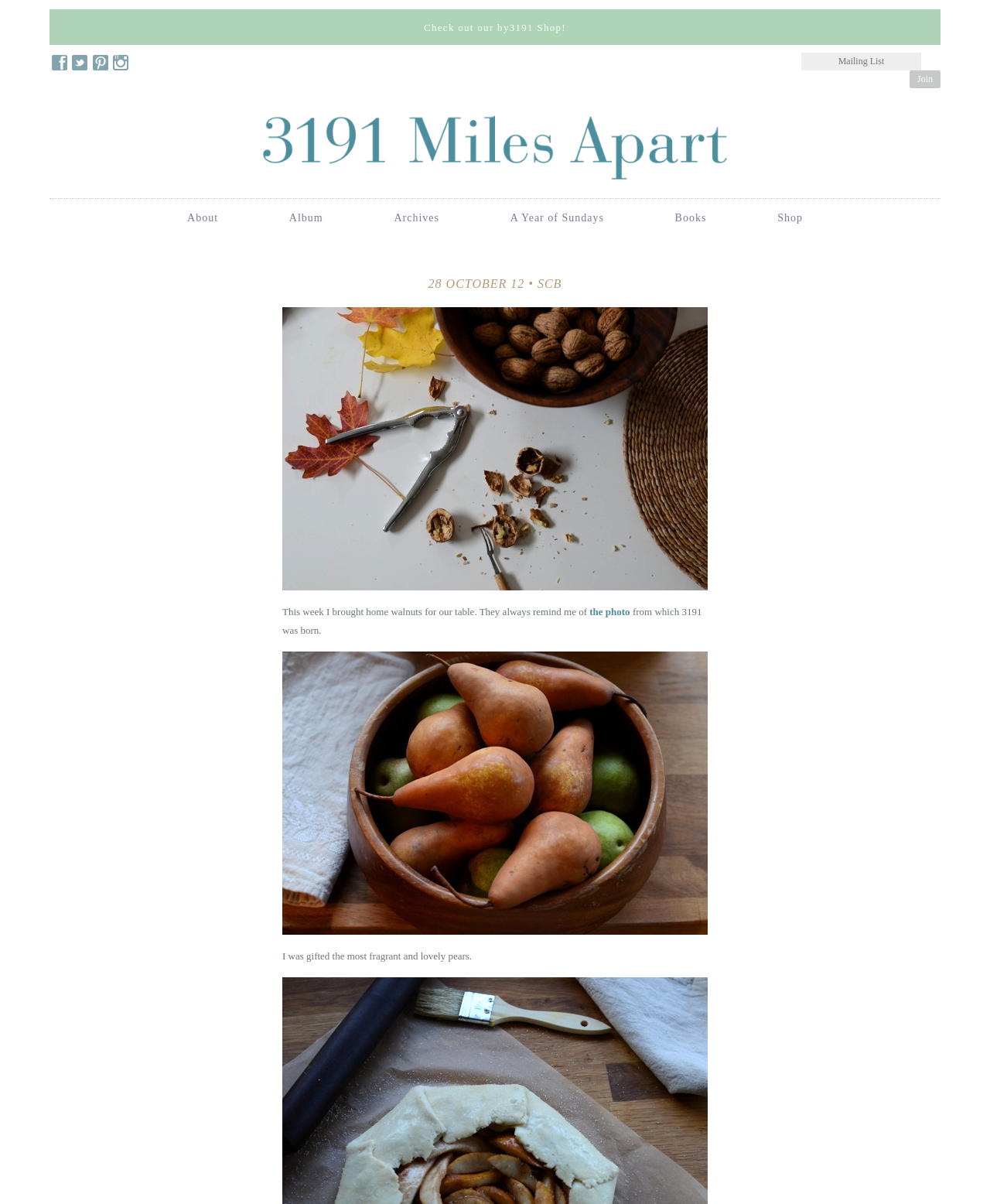What is the subject of the image above the text 'This week I brought home walnuts for our table.'?
Look at the image and respond with a one-word or short-phrase answer.

walnuts